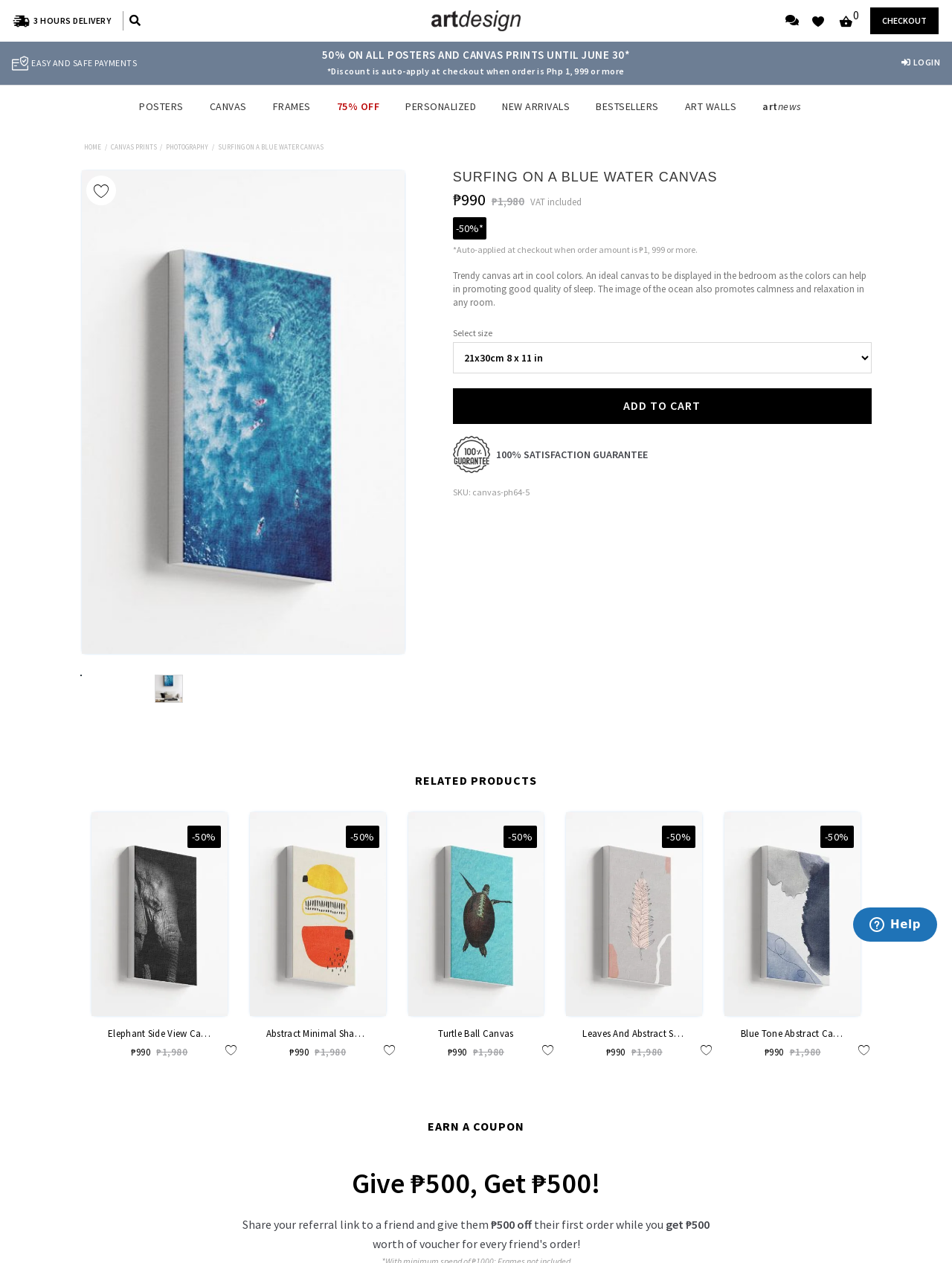Show the bounding box coordinates for the element that needs to be clicked to execute the following instruction: "View related product 'Elephant Side View Canvas'". Provide the coordinates in the form of four float numbers between 0 and 1, i.e., [left, top, right, bottom].

[0.096, 0.643, 0.239, 0.851]